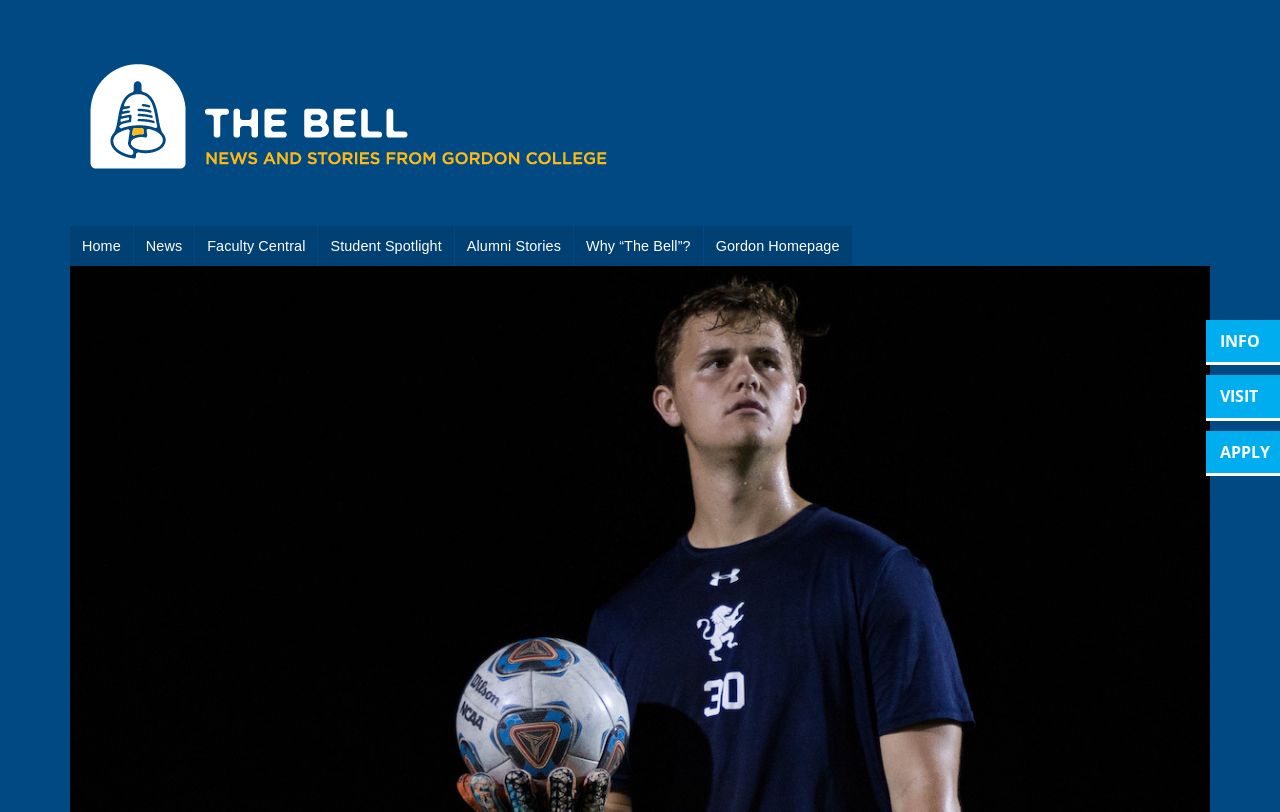Please pinpoint the bounding box coordinates for the region I should click to adhere to this instruction: "Click the Air New Zealand logo".

None